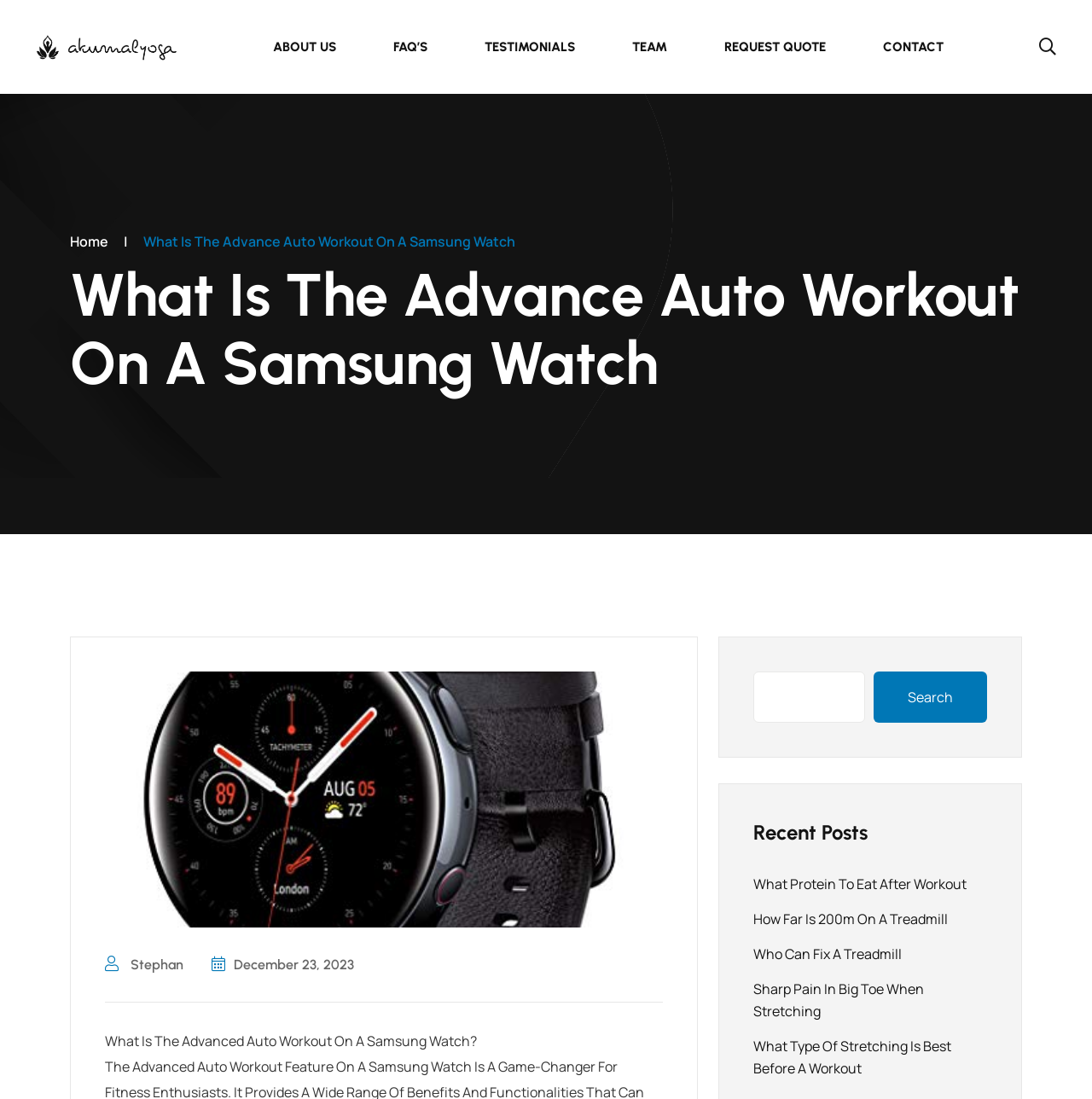Write an exhaustive caption that covers the webpage's main aspects.

This webpage is about the Advanced Auto Workout feature on a Samsung Watch, specifically targeting fitness enthusiasts. At the top left corner, there is a logo of "Akumal Yoga" which is also a clickable link. 

Below the logo, there is a navigation menu with six links: "ABOUT US", "FAQ’S", "TESTIMONIALS", "TEAM", "REQUEST QUOTE", and "CONTACT", aligned horizontally across the top of the page. 

On the left side, there is a sidebar with a "Home" link and a vertical separator line. The main content area starts with a heading that repeats the title "What Is The Advance Auto Workout On A Samsung Watch". 

Below the heading, there is an image related to real estate agents, which seems out of context. 

The author of the article, "Stephan", is credited at the bottom left, along with the publication date "December 23, 2023". 

The main content of the article is not explicitly described in the accessibility tree, but it likely discusses the Advanced Auto Workout feature on a Samsung Watch. 

On the right side, there is a search bar with a search button. Below the search bar, there is a section titled "Recent Posts" with five links to other articles, including "What Protein To Eat After Workout", "How Far Is 200m On A Treadmill", "Who Can Fix A Treadmill", "Sharp Pain In Big Toe When Stretching", and "What Type Of Stretching Is Best Before A Workout".